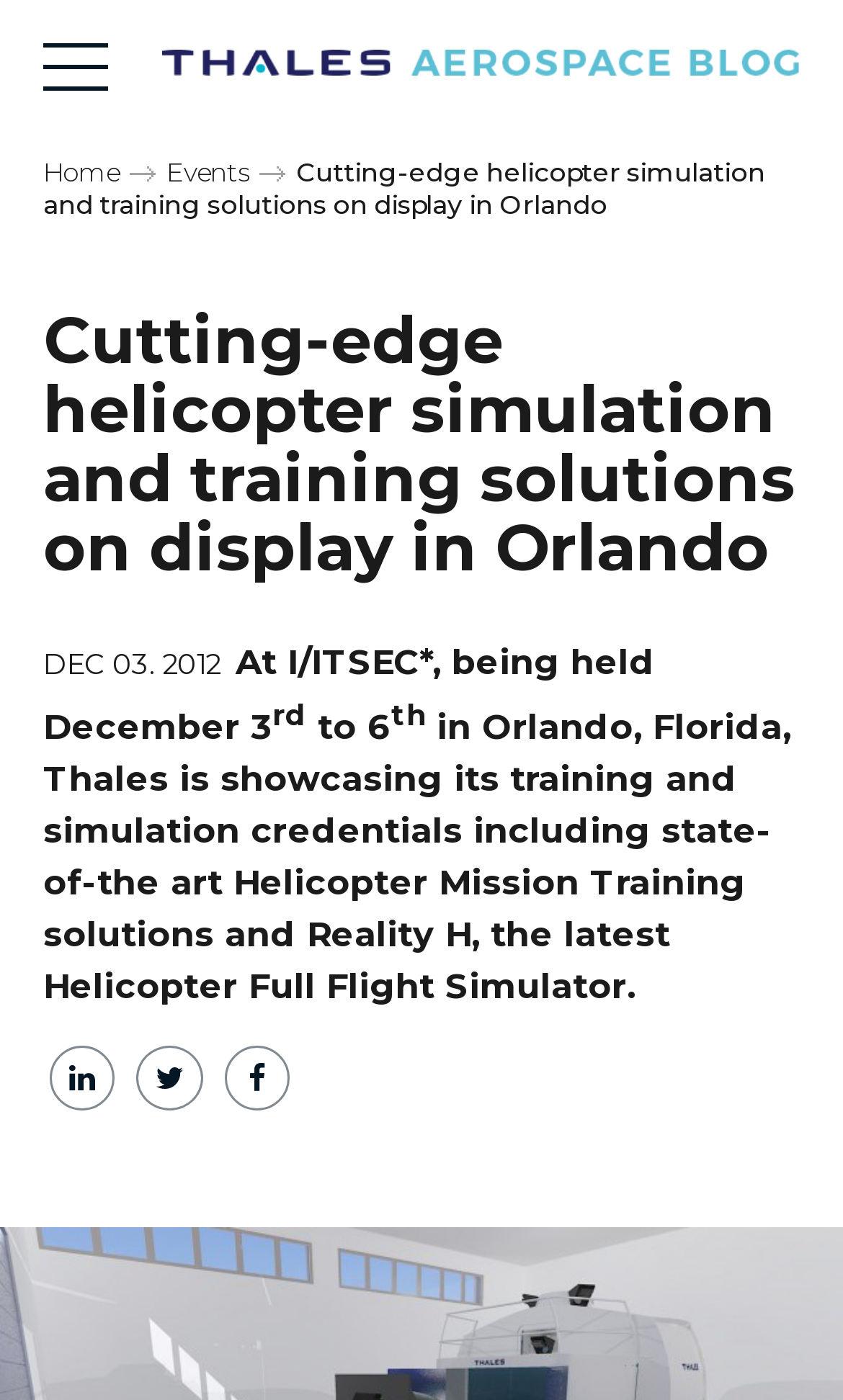Extract the main heading text from the webpage.

Cutting-edge helicopter simulation and training solutions on display in Orlando